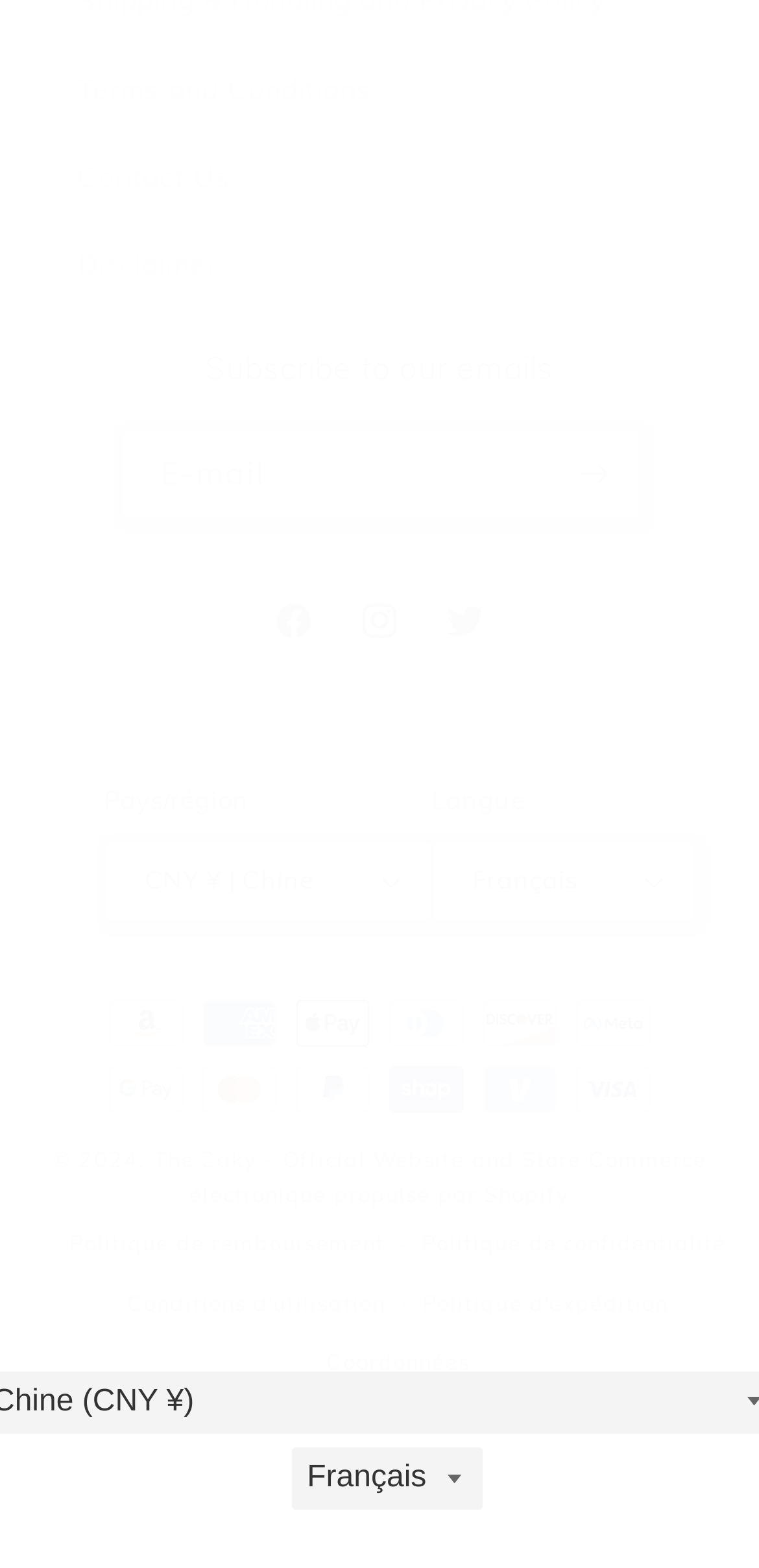Bounding box coordinates should be in the format (top-left x, top-left y, bottom-right x, bottom-right y) and all values should be floating point numbers between 0 and 1. Determine the bounding box coordinate for the UI element described as: Politique de confidentialité

[0.555, 0.774, 0.957, 0.812]